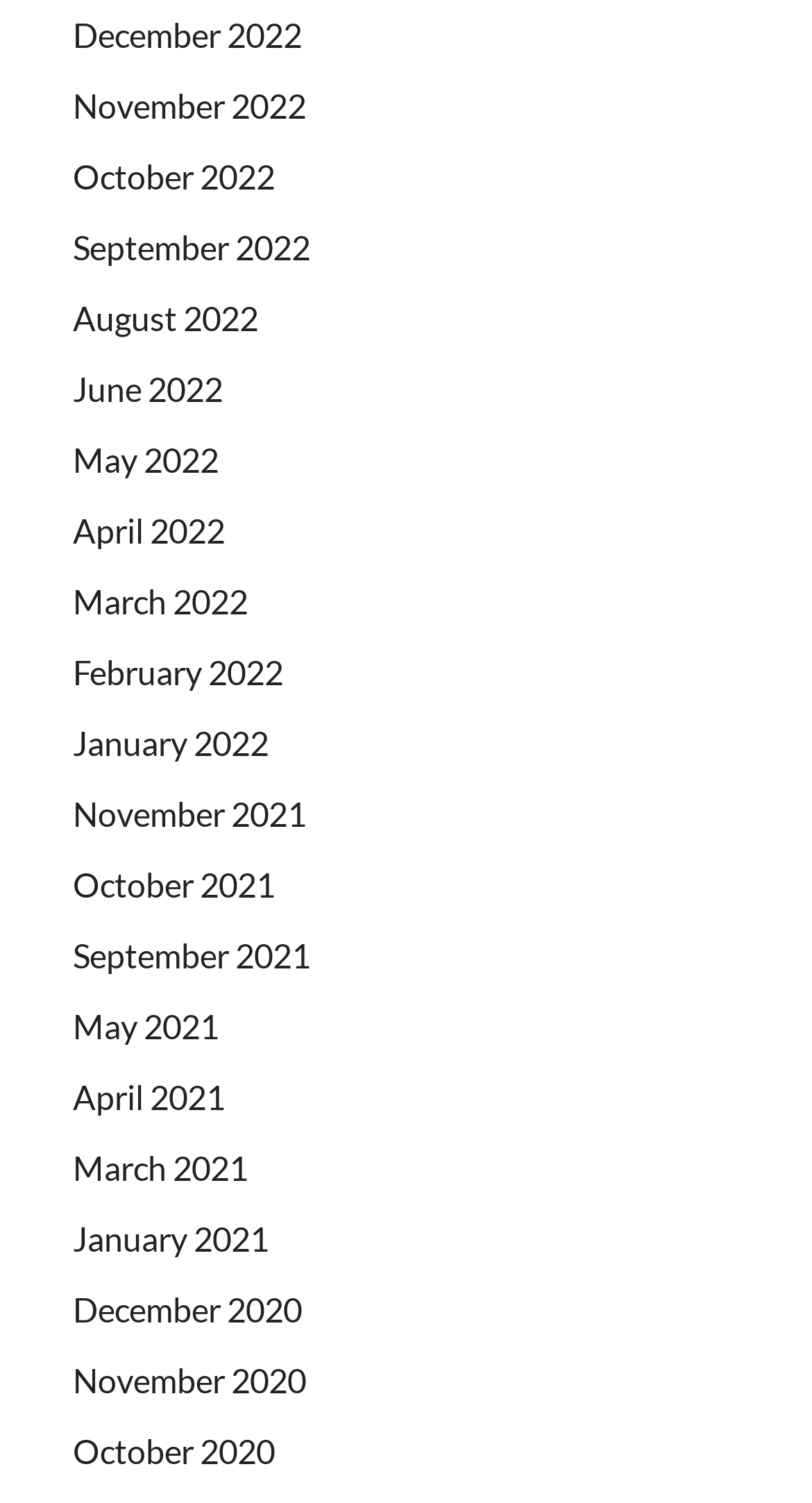What is the earliest month available?
Provide a fully detailed and comprehensive answer to the question.

By examining the list of links, I found that the earliest month available is January 2021, which is the oldest archive link on the webpage.